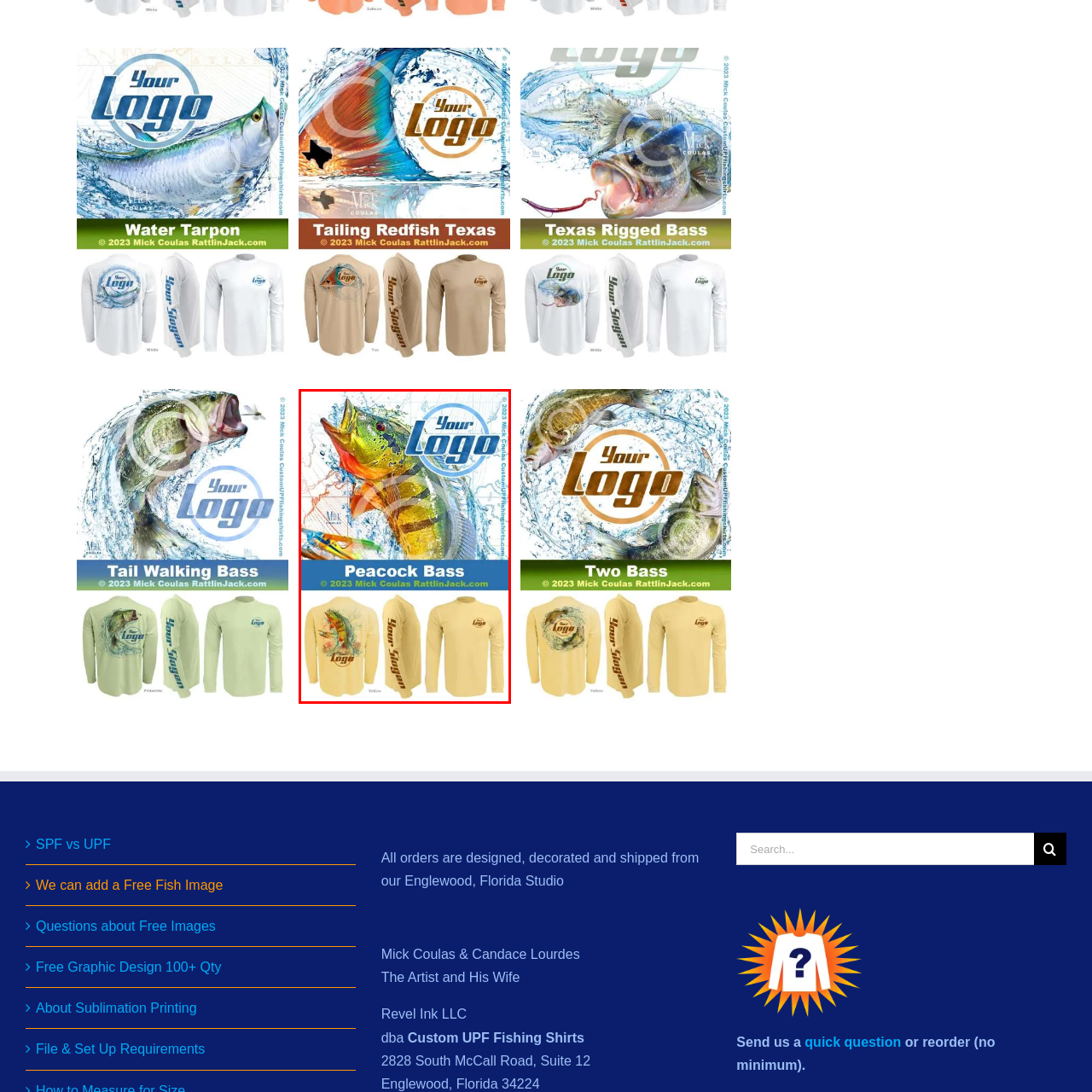Offer an in-depth description of the scene contained in the red rectangle.

The image showcases an eye-catching design featuring a vibrant Peacock Bass, artistically rendered to capture its vivid colors and dynamic presence. Above the fish, there is a prominent space for a customizable logo, labeled as "Your Logo," suggesting a focus on personalized branding for fishing apparel. Below, the caption reads "Peacock Bass," which highlights the species depicted. Additionally, the image includes depictions of various long-sleeve shirts in a soft yellow color, displaying unique artwork and branding options, further promoting the custom UPF fishing shirts offered by Mick Coulas. The overall aesthetic combines elements of nature and fishing culture, appealing to outdoor enthusiasts and anglers alike. The design is marked with the year 2023 and is credited to Mick Coulas of RattlinJack.com, emphasizing the contemporary nature of the product.